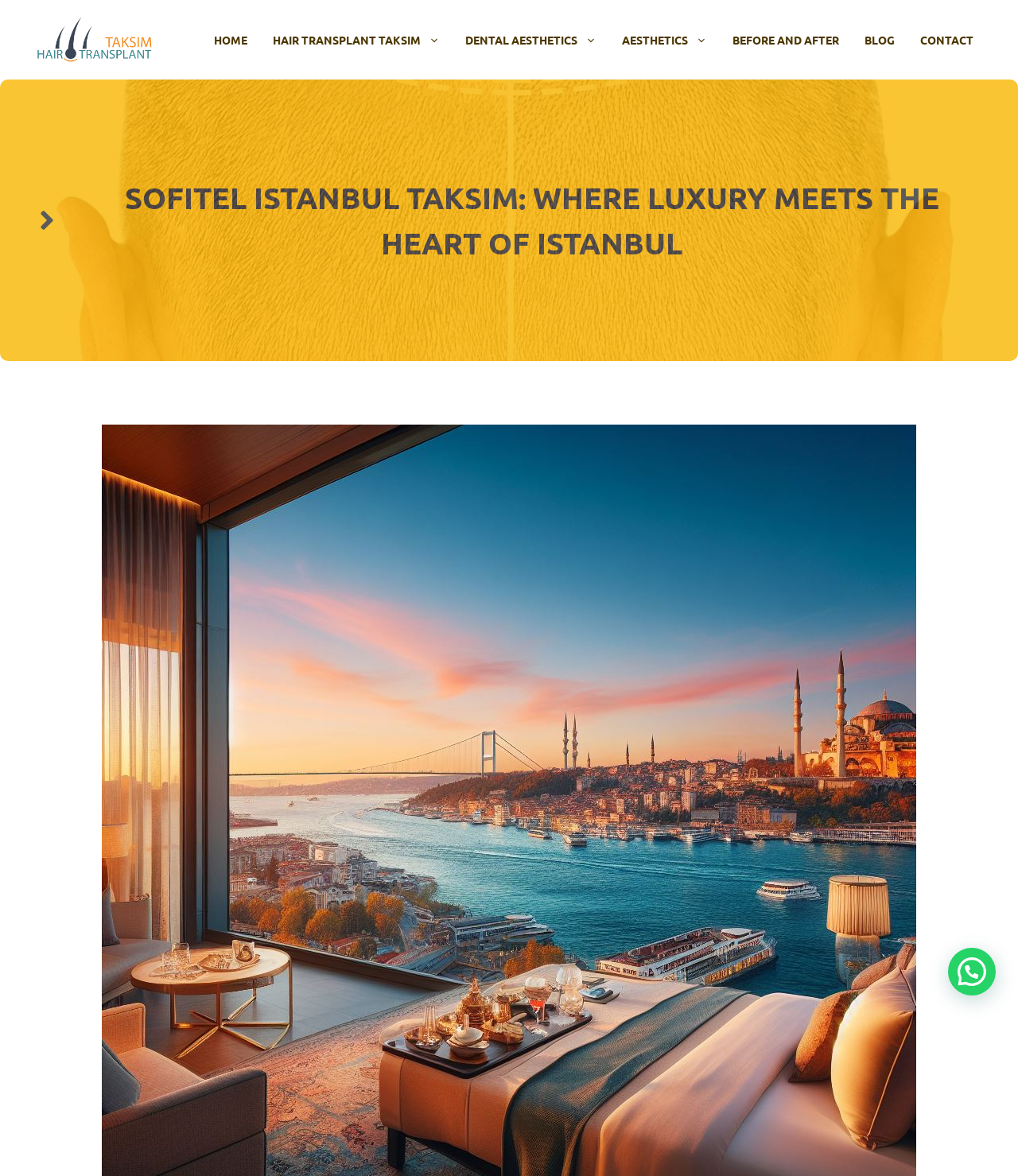Locate the bounding box for the described UI element: "Dental Aesthetics". Ensure the coordinates are four float numbers between 0 and 1, formatted as [left, top, right, bottom].

[0.445, 0.014, 0.598, 0.054]